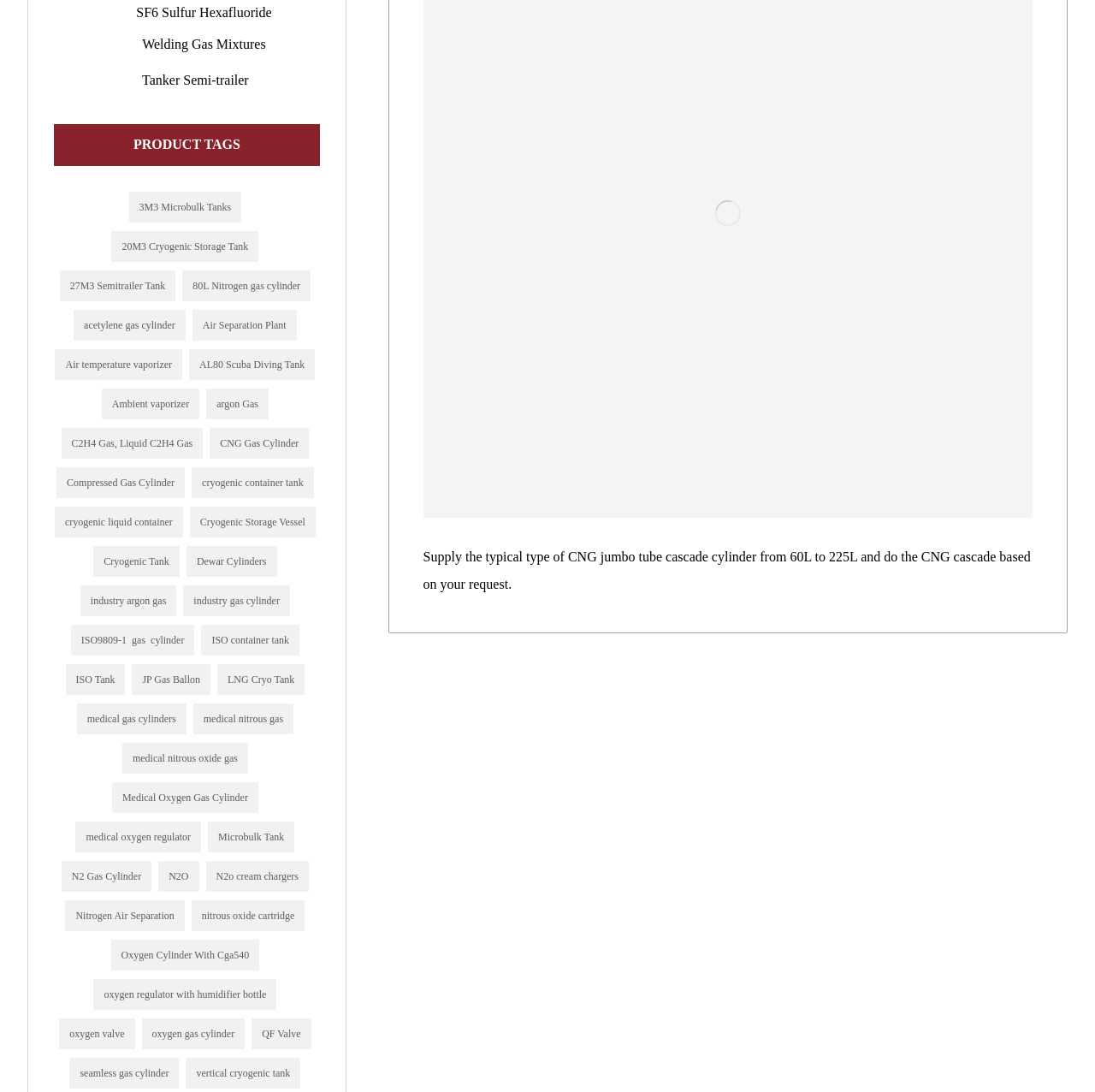Is there a product related to welding on this webpage?
Using the information from the image, give a concise answer in one word or a short phrase.

Yes